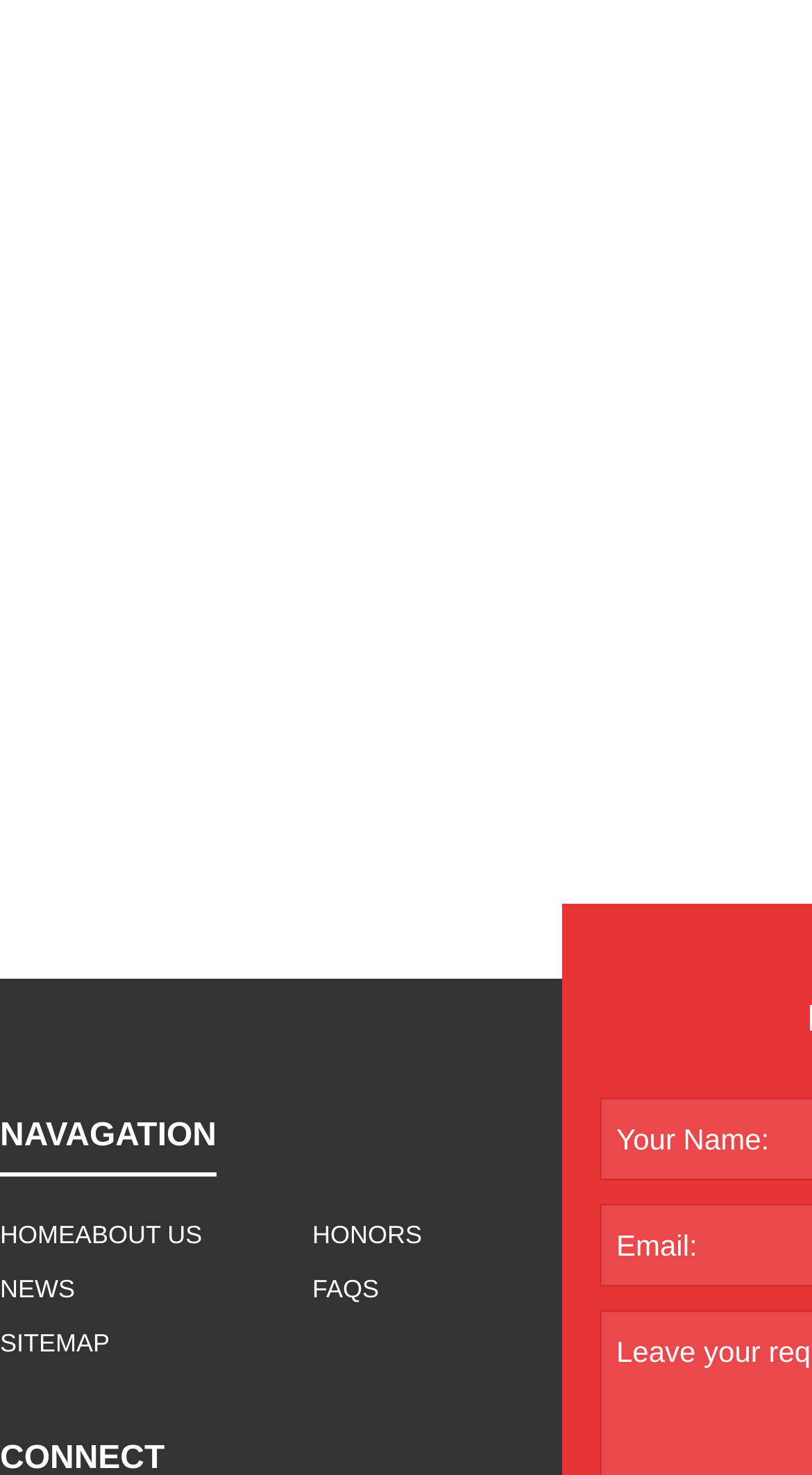Examine the screenshot and answer the question in as much detail as possible: How many navigation links are there?

I counted the number of link elements under the 'NAVAGATION' heading element. There are five links: 'HOMEABOUT US', 'HONORS', 'NEWS', 'FAQS', and 'SITEMAP'.